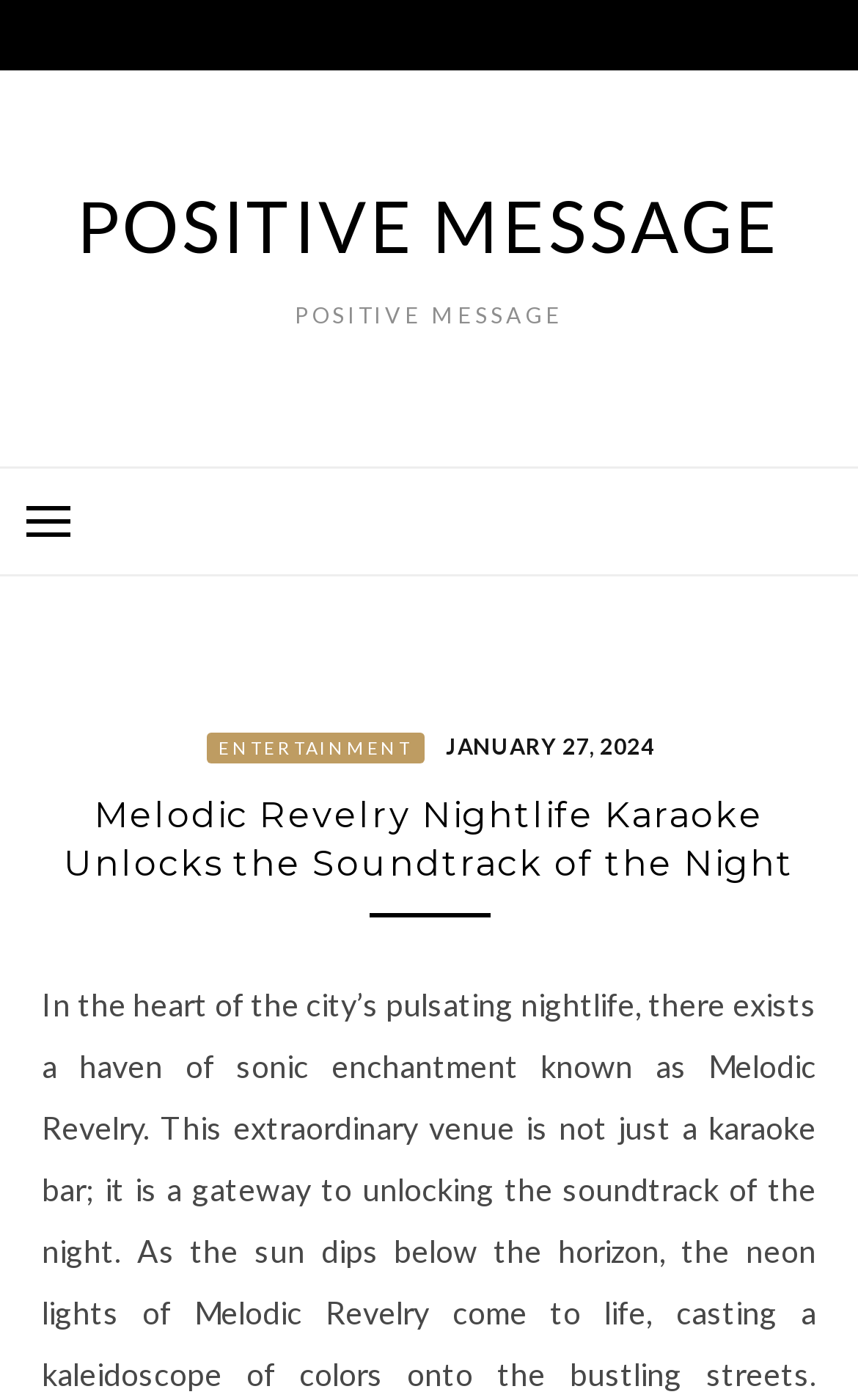Bounding box coordinates are specified in the format (top-left x, top-left y, bottom-right x, bottom-right y). All values are floating point numbers bounded between 0 and 1. Please provide the bounding box coordinate of the region this sentence describes: January 27, 2024February 2, 2024

[0.507, 0.517, 0.763, 0.544]